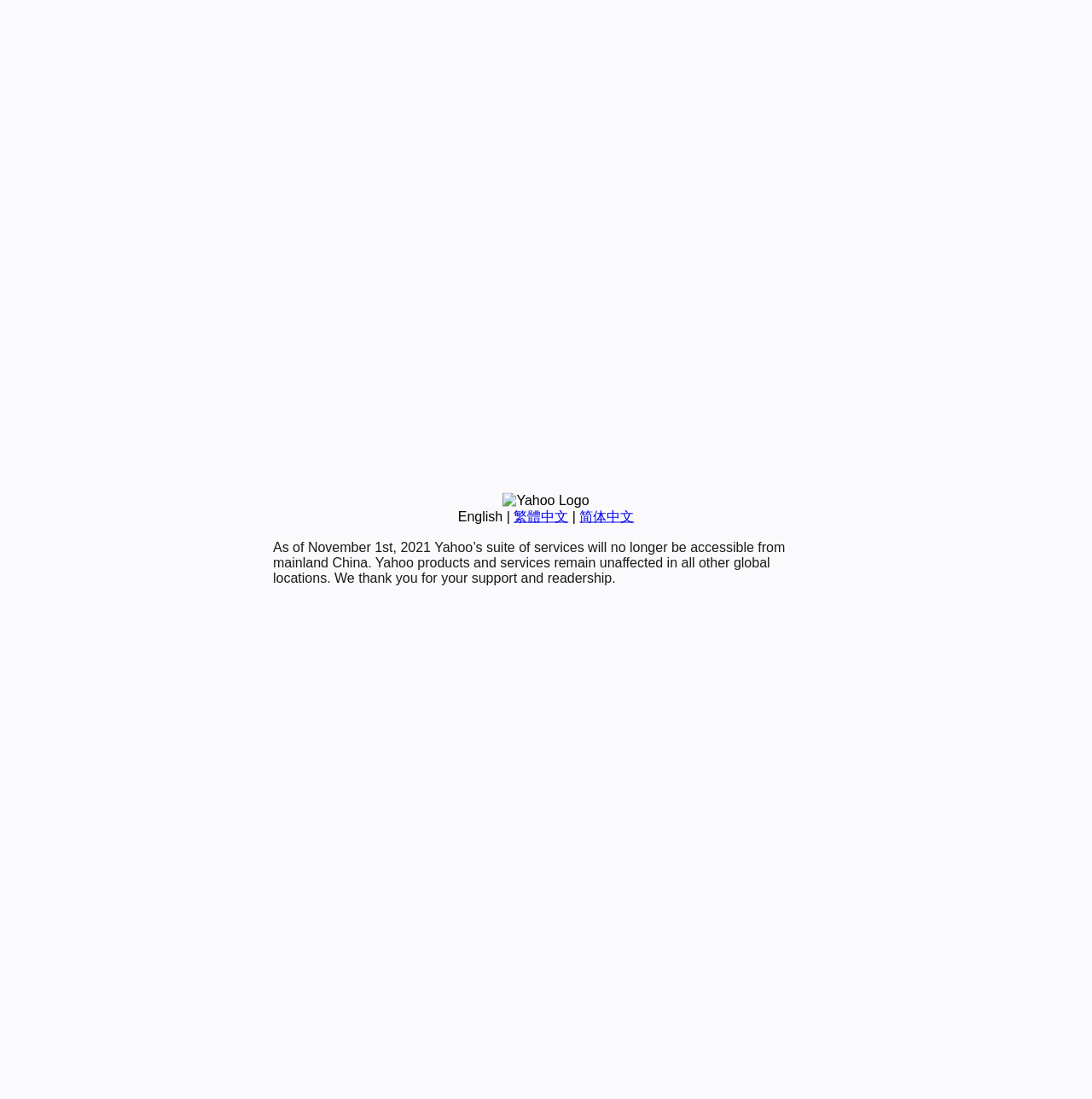Determine the bounding box of the UI element mentioned here: "繁體中文". The coordinates must be in the format [left, top, right, bottom] with values ranging from 0 to 1.

[0.47, 0.463, 0.52, 0.476]